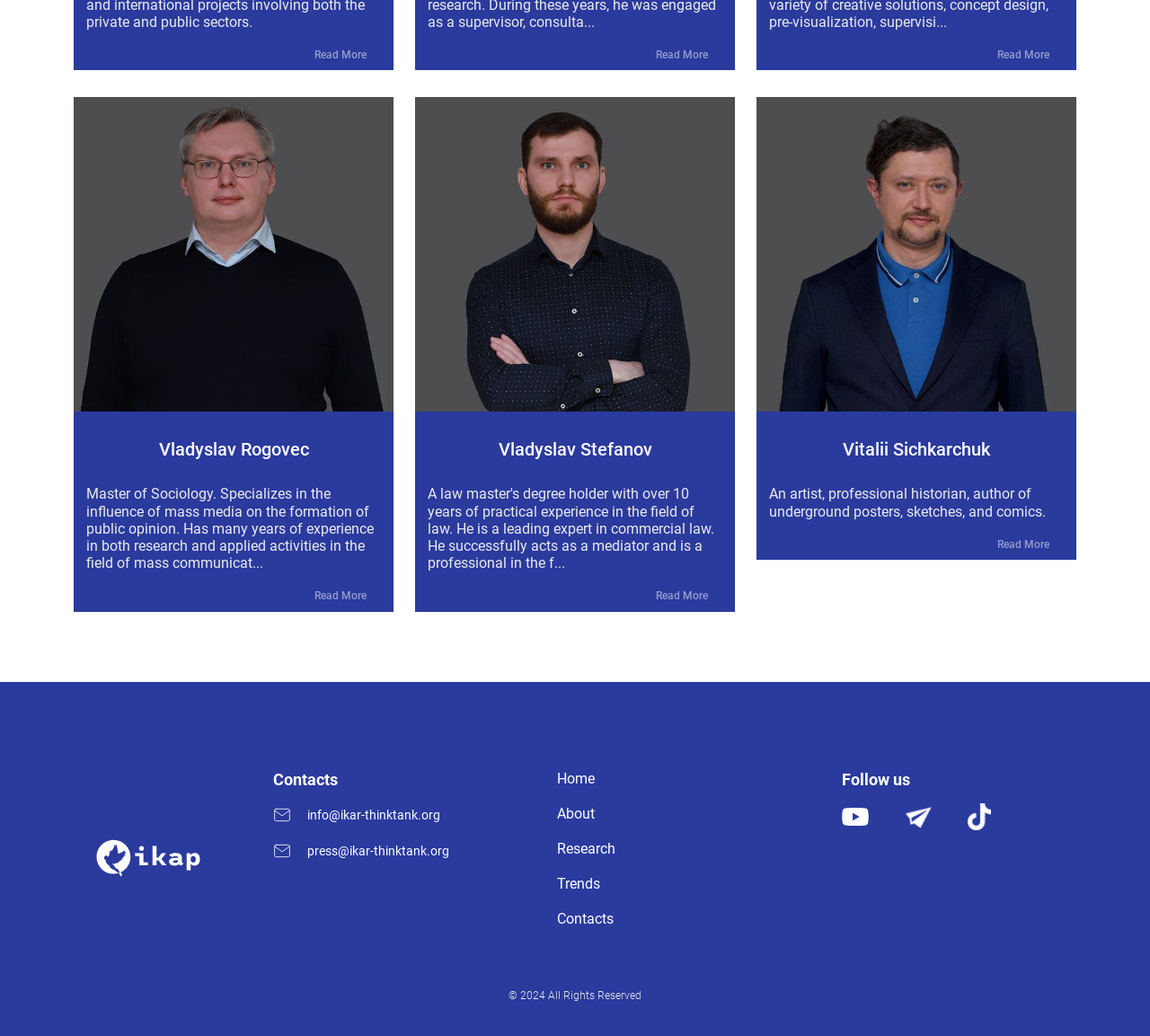Use the information in the screenshot to answer the question comprehensively: What is the purpose of the 'Read More' buttons?

I found multiple static text elements with the text 'Read More' which are located near heading elements with names and static text elements with descriptions, indicating that the purpose of the 'Read More' buttons is to read more about a person.